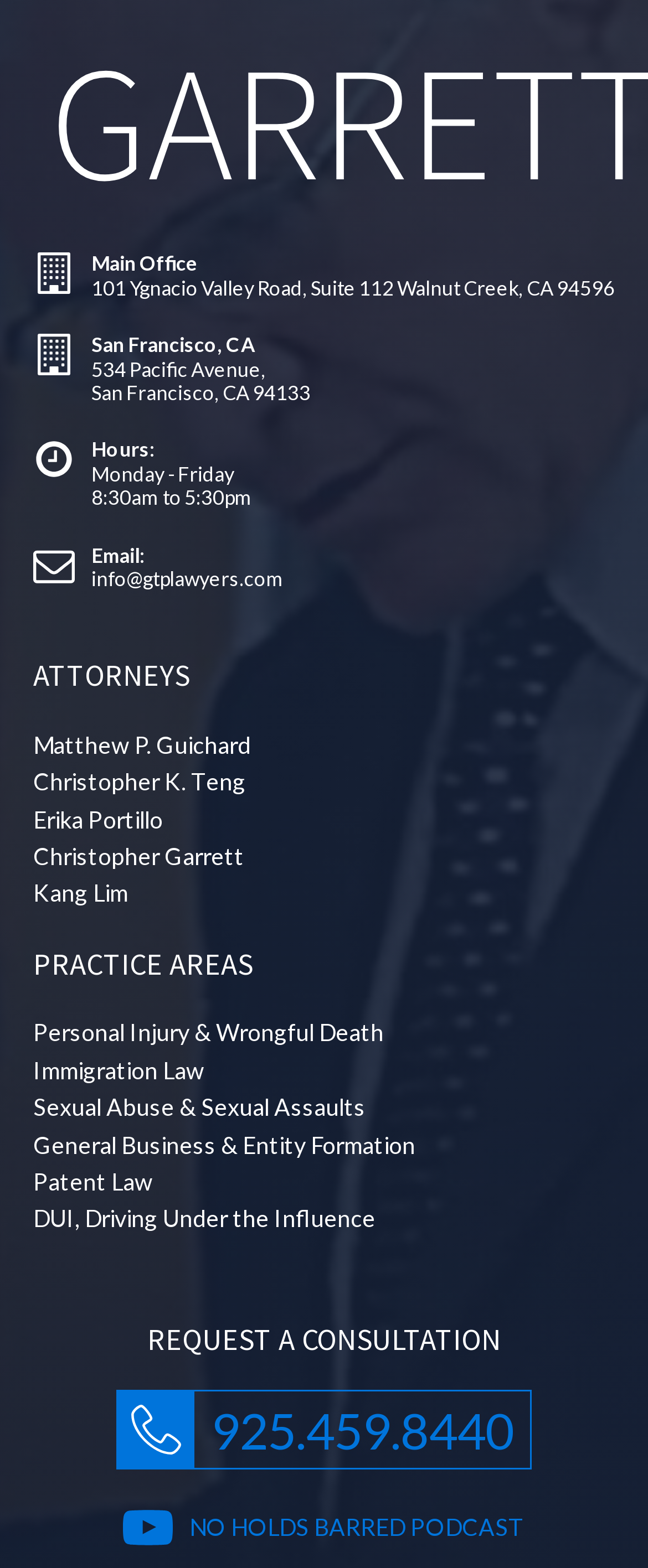Identify the bounding box coordinates of the HTML element based on this description: "No Holds Barred Podcast".

[0.19, 0.959, 0.81, 0.991]